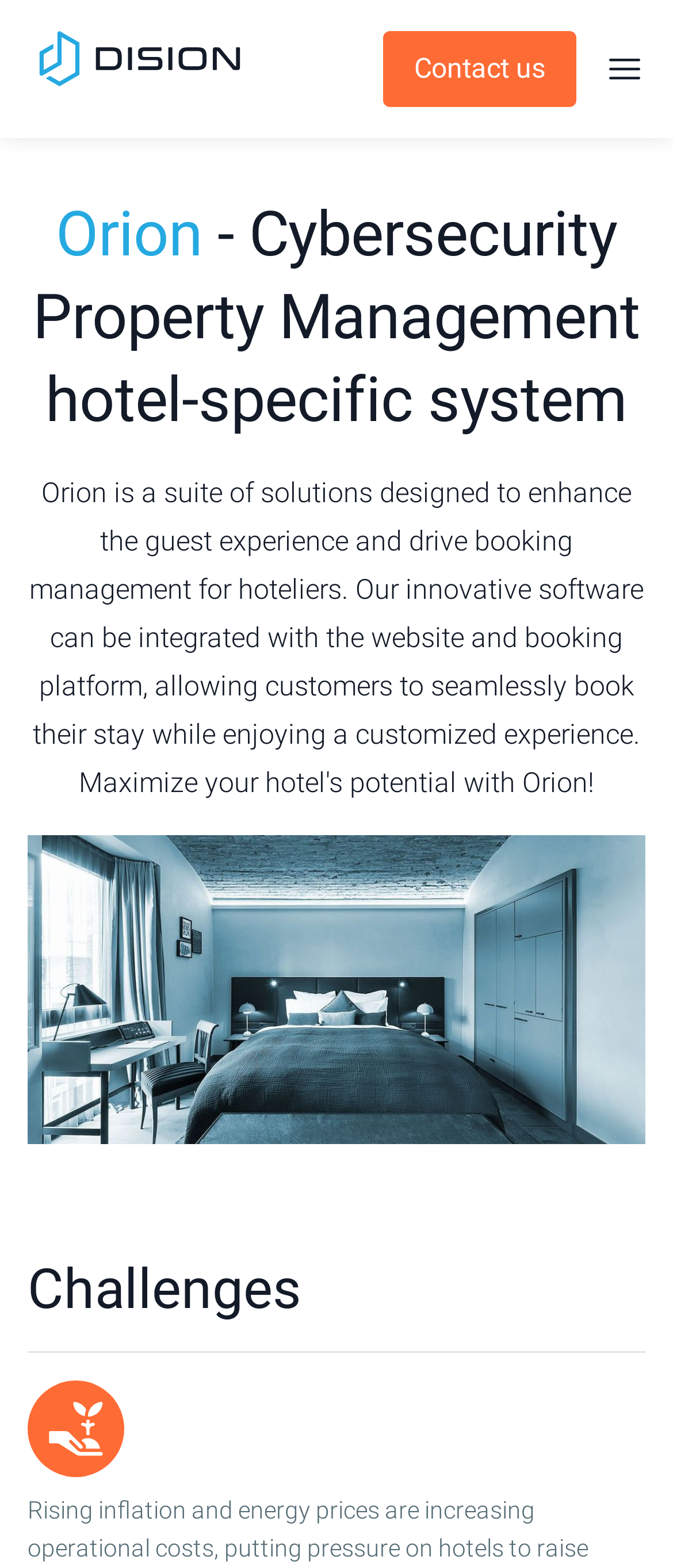Please provide a brief answer to the following inquiry using a single word or phrase:
How many links are visible in the top navigation?

2